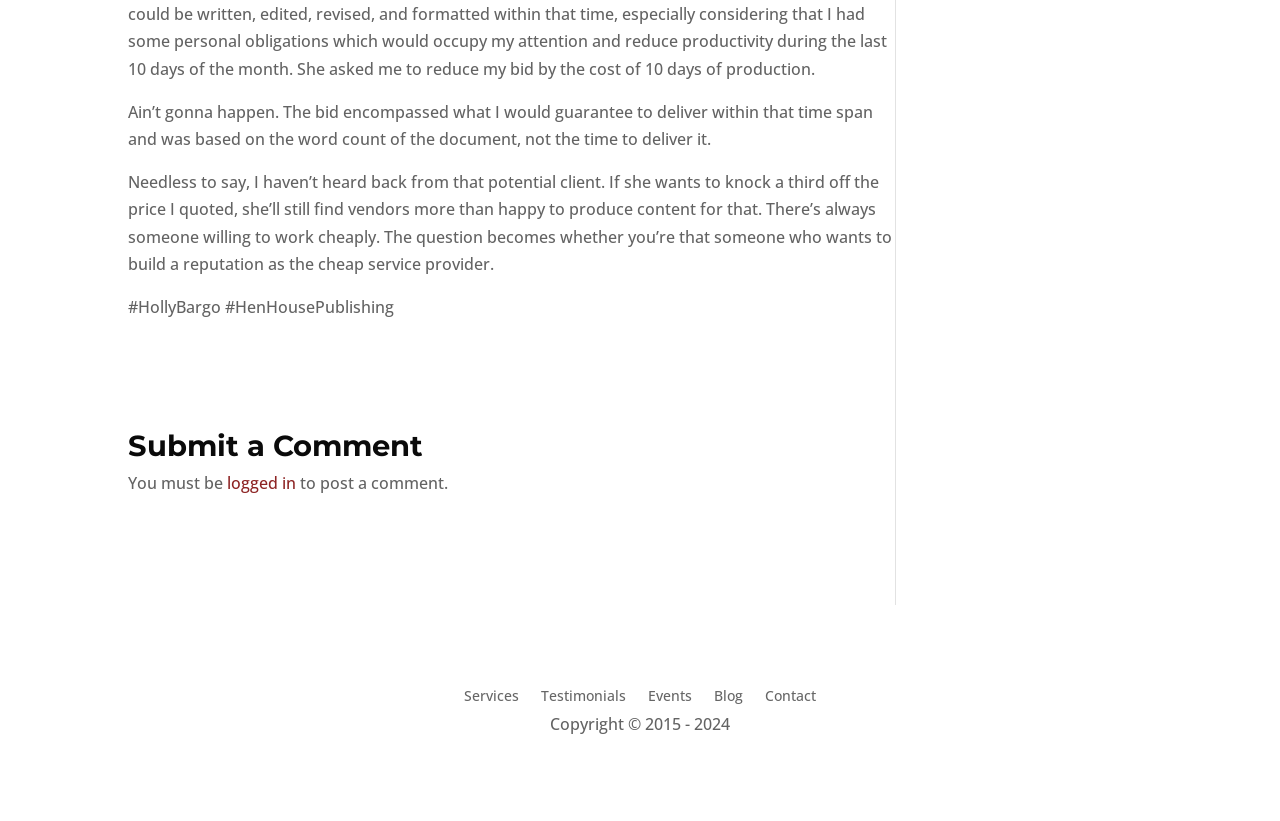What are the main sections of the website?
From the image, respond using a single word or phrase.

Services, Testimonials, Events, Blog, Contact